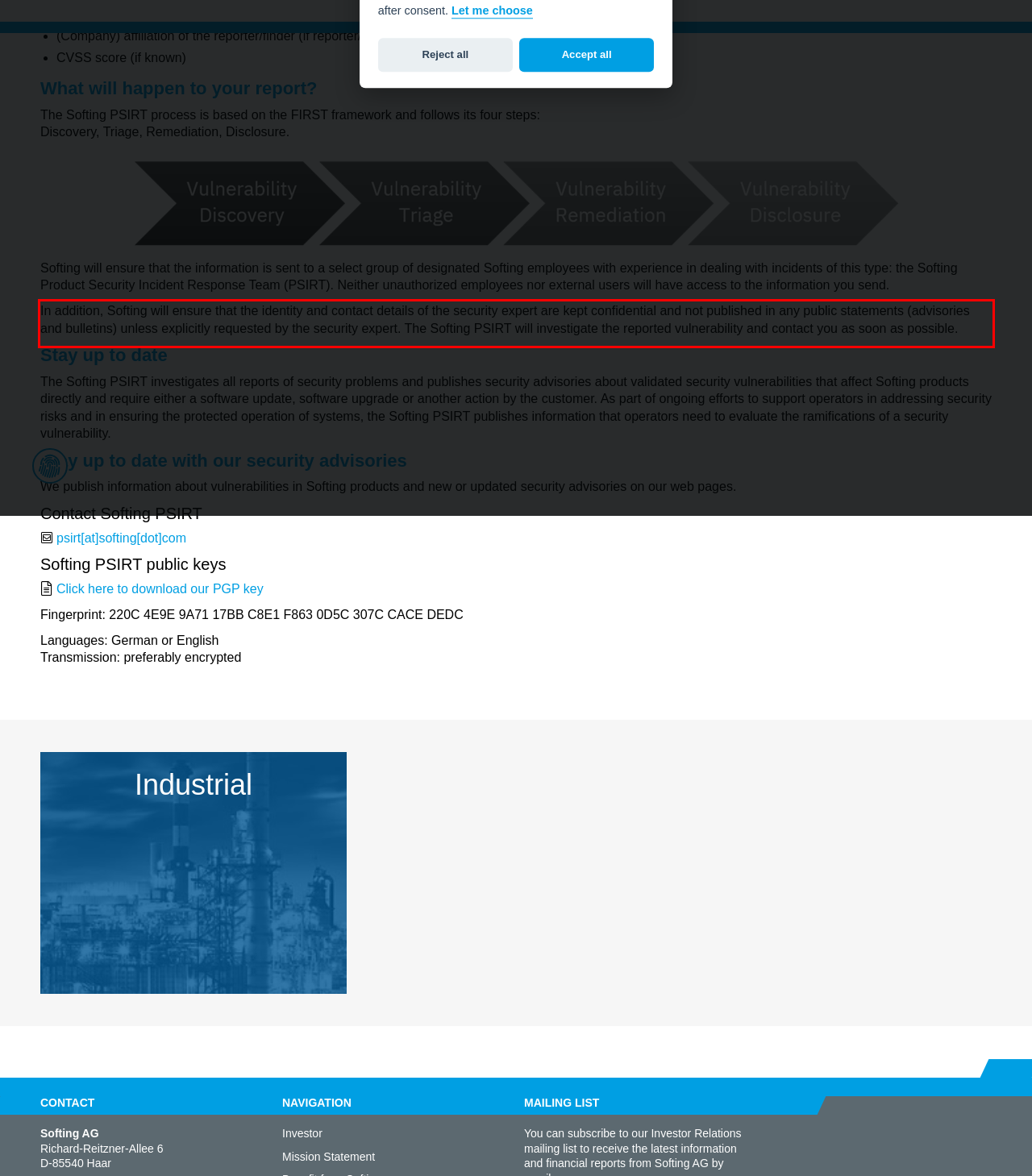You are presented with a webpage screenshot featuring a red bounding box. Perform OCR on the text inside the red bounding box and extract the content.

In addition, Softing will ensure that the identity and contact details of the security expert are kept confidential and not published in any public statements (advisories and bulletins) unless explicitly requested by the security expert. The Softing PSIRT will investigate the reported vulnerability and contact you as soon as possible.